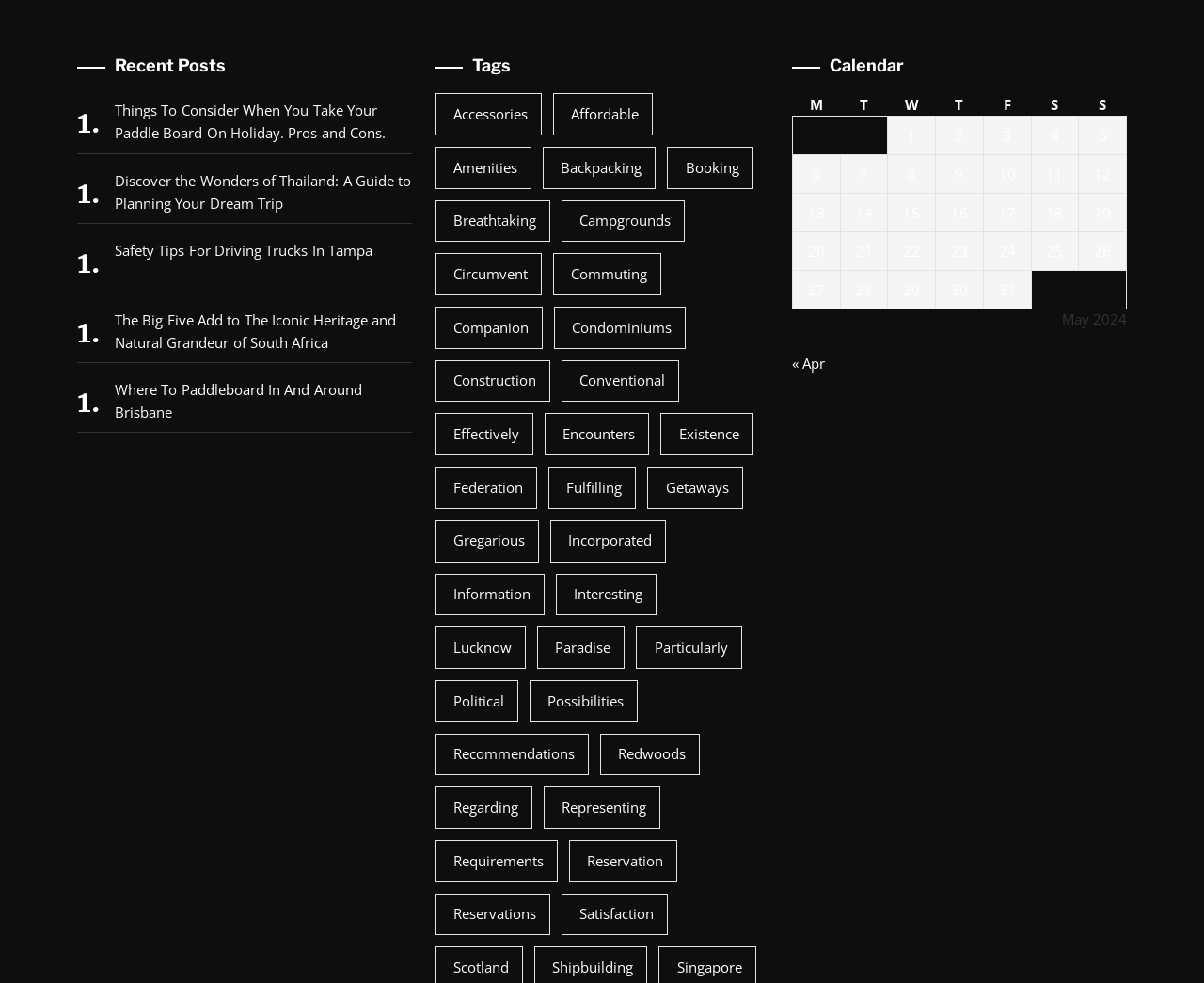How many columns are in the calendar table?
Could you please answer the question thoroughly and with as much detail as possible?

I looked at the calendar table and counted the number of columns. There are 'M', 'T', 'W', 'T', 'F', 'S', and 'S' columns, which means there are 7 columns in the calendar table.